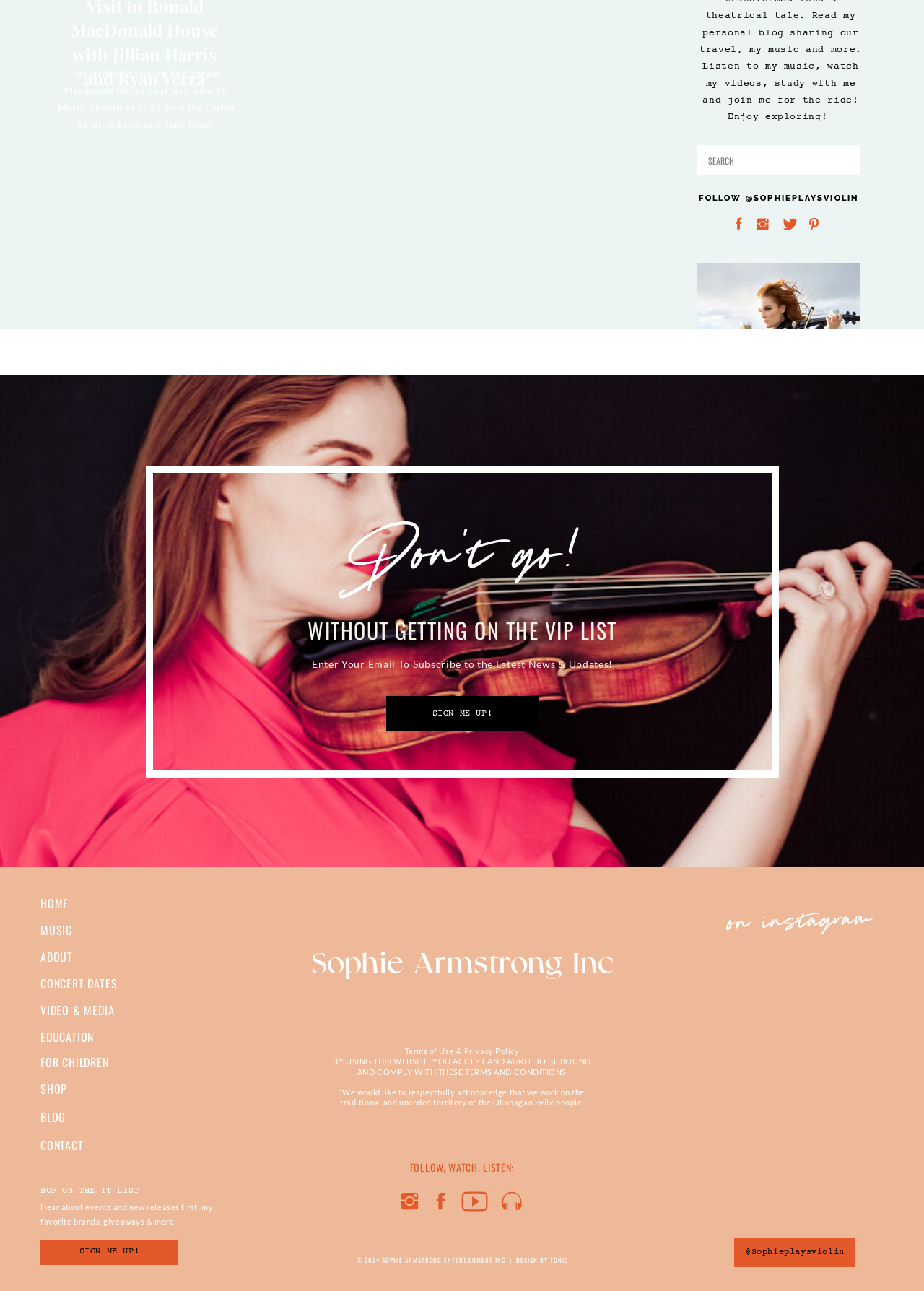What is the purpose of the textbox?
Answer the question with a single word or phrase derived from the image.

Search for: